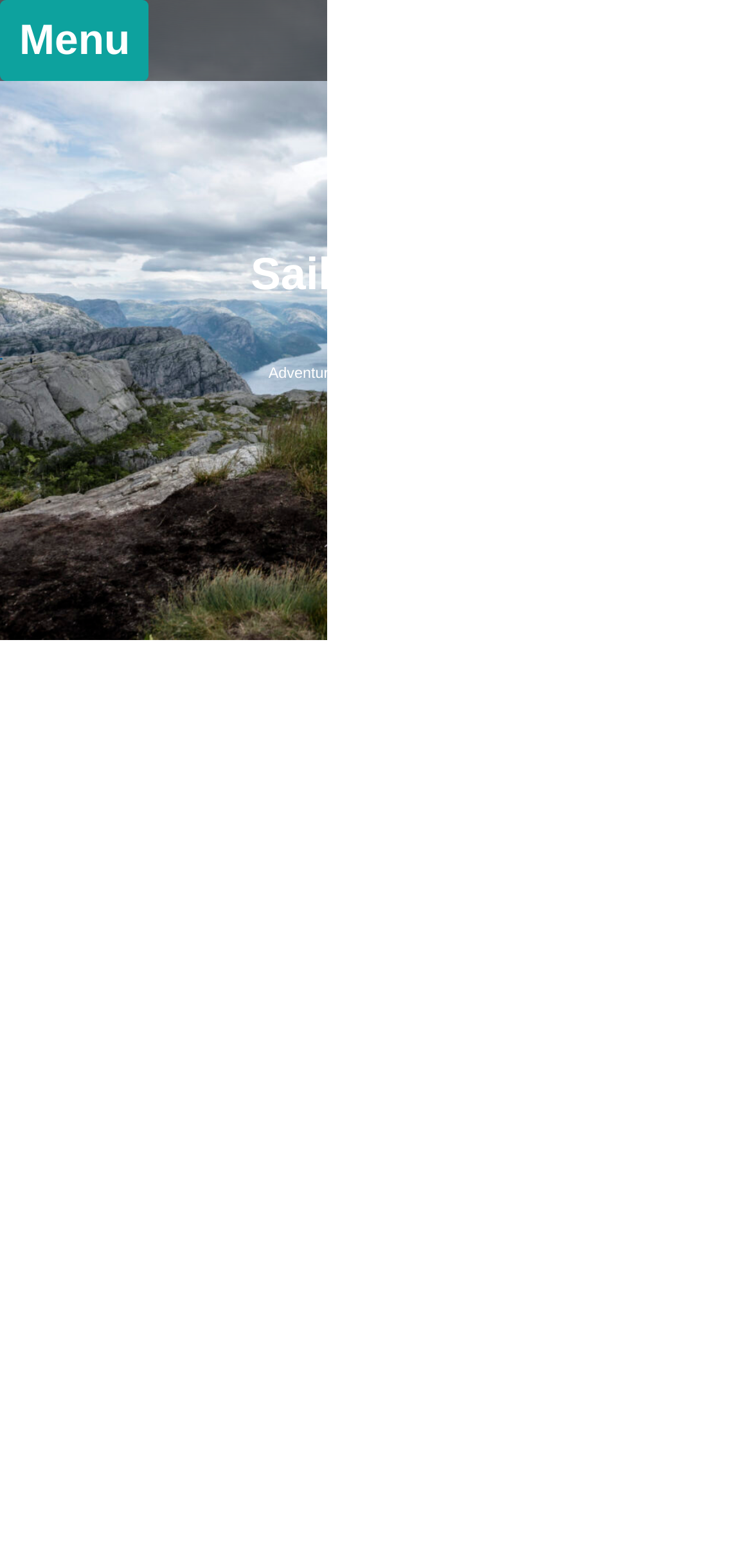Determine the bounding box coordinates of the UI element described below. Use the format (top-left x, top-left y, bottom-right x, bottom-right y) with floating point numbers between 0 and 1: Contact US!

None